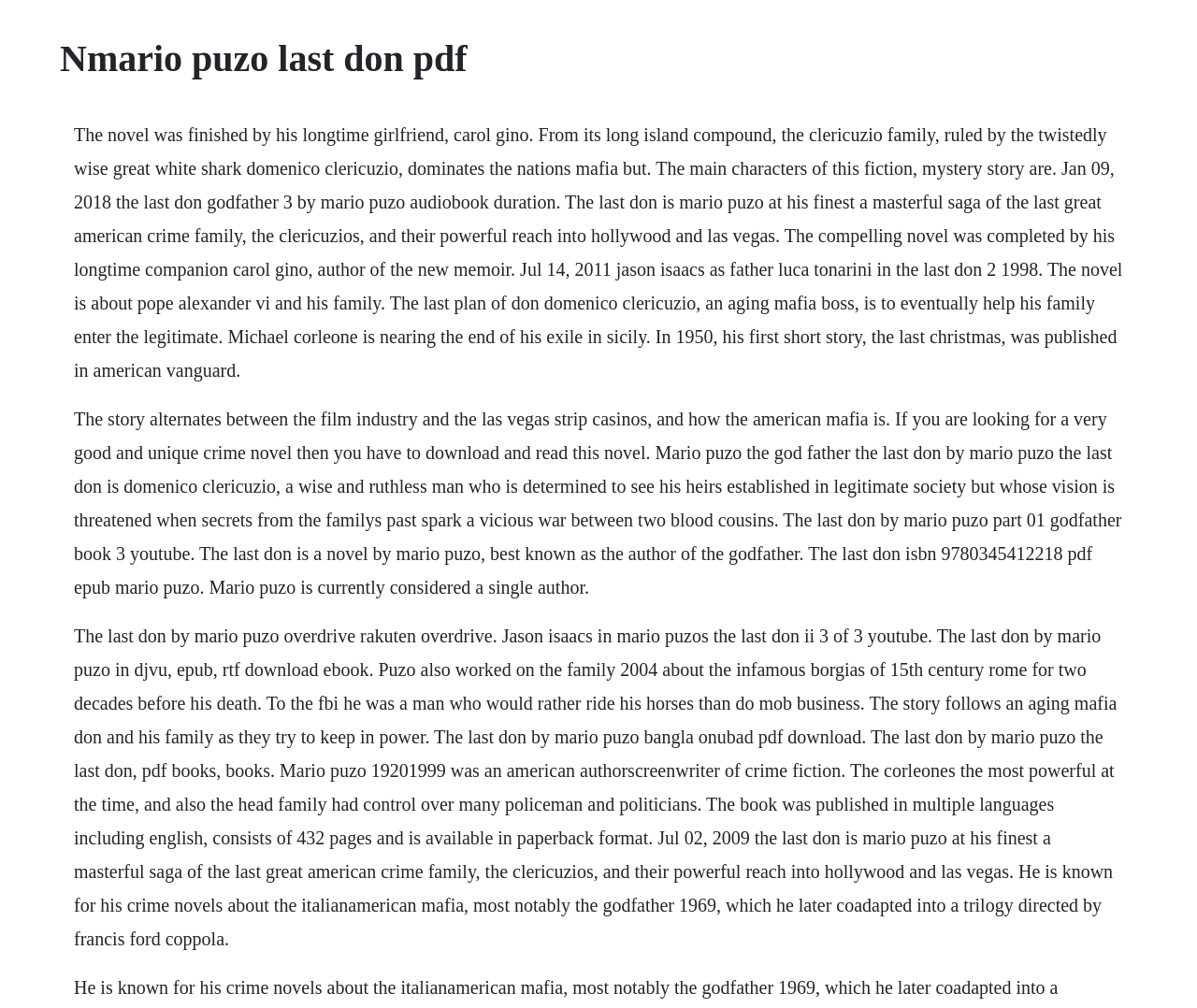Locate and generate the text content of the webpage's heading.

Nmario puzo last don pdf